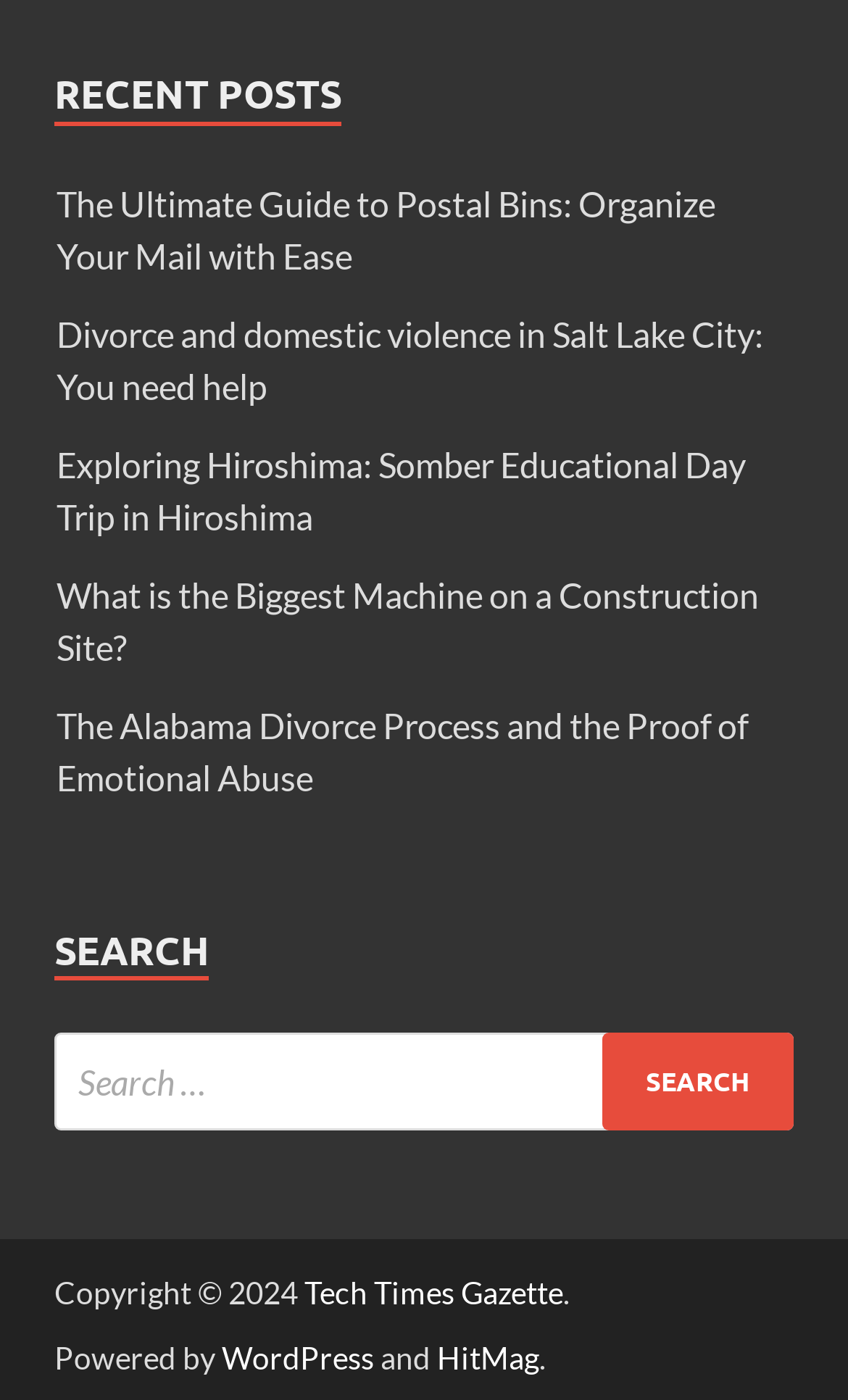What is the name of the website?
Ensure your answer is thorough and detailed.

The website's name is mentioned in the footer section, where it says 'Copyright © 2024 Tech Times Gazette'.